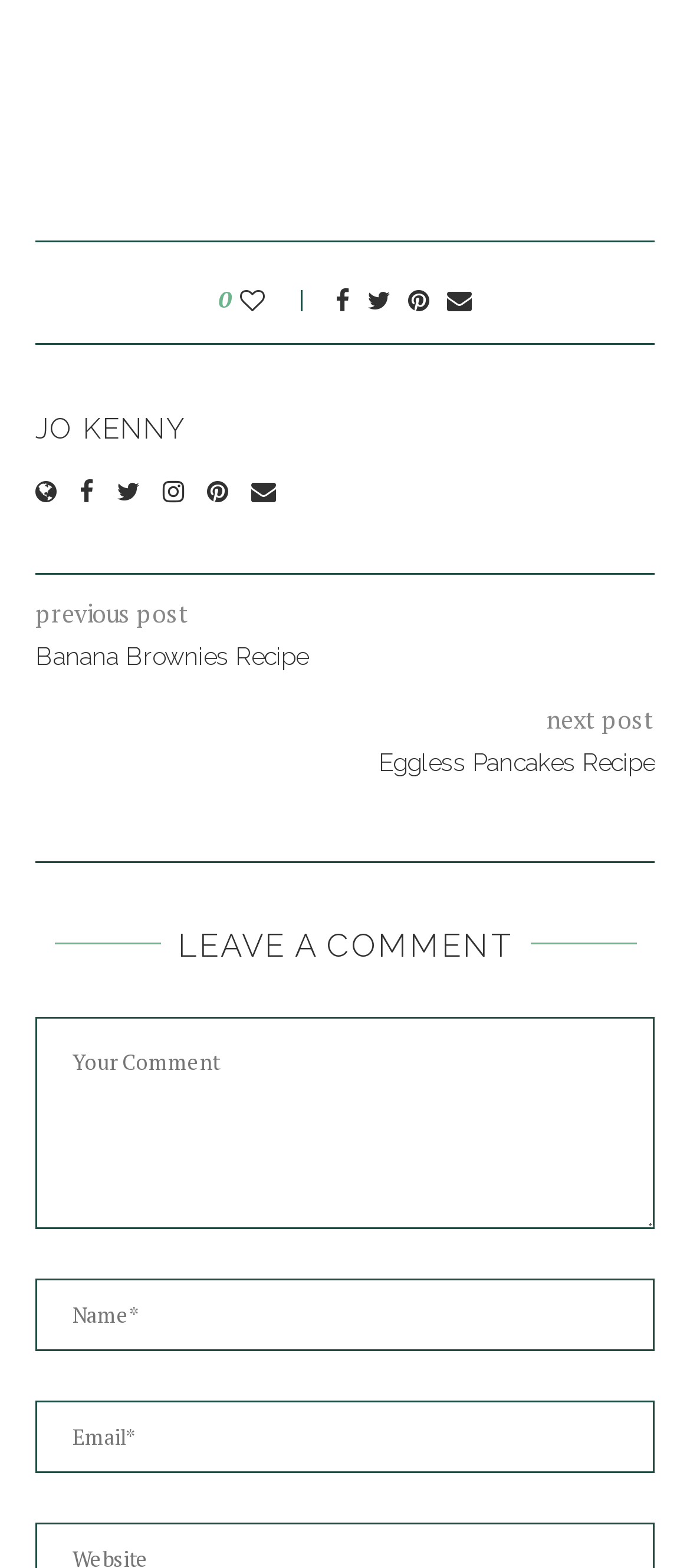Identify the bounding box coordinates of the section that should be clicked to achieve the task described: "Read the 'Banana Brownies Recipe' post".

[0.051, 0.409, 0.949, 0.431]